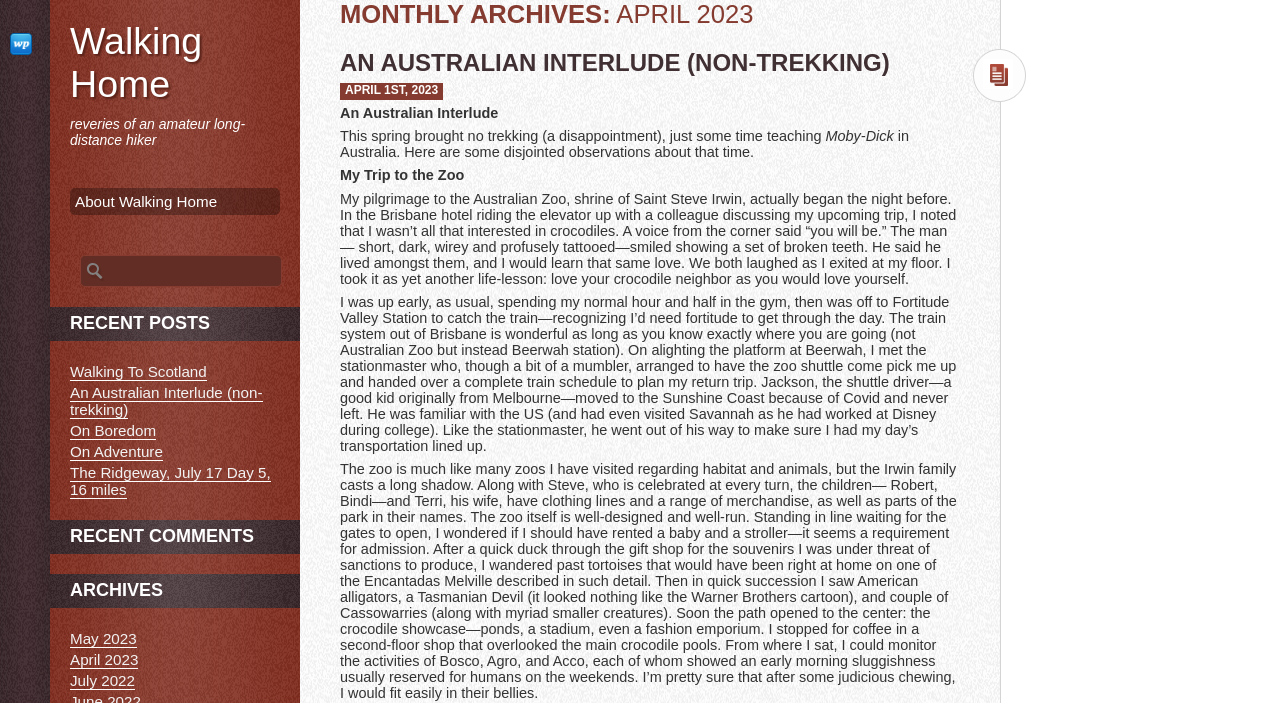Find the bounding box coordinates for the area that must be clicked to perform this action: "Check 'RECENT COMMENTS'".

[0.039, 0.74, 0.234, 0.788]